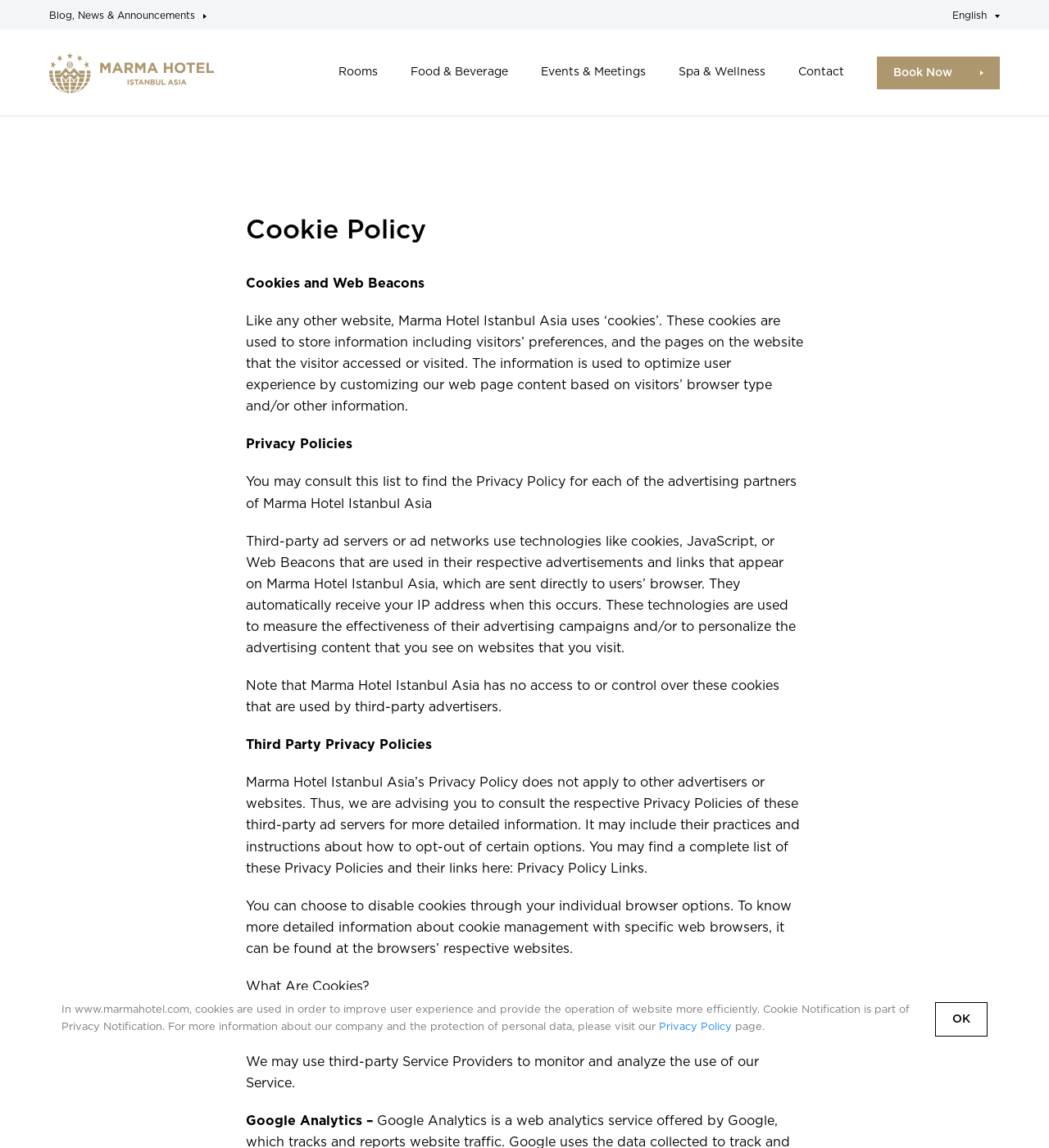Using the information in the image, could you please answer the following question in detail:
Where can I find more information about the hotel's privacy policy?

I found a link at the bottom of the webpage that says 'Privacy Policy'. This suggests that I can find more information about the hotel's privacy policy by clicking on this link and visiting the corresponding page.